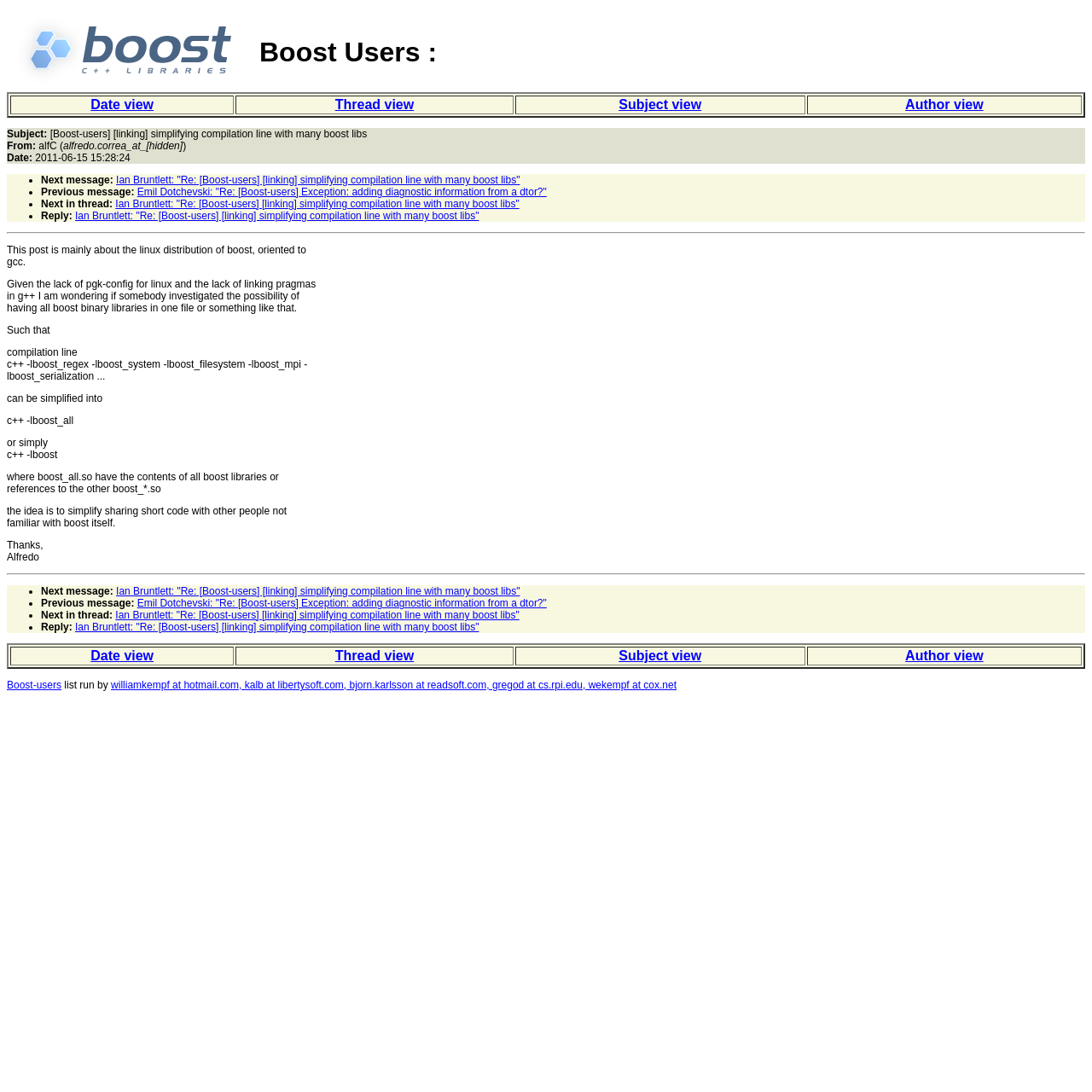Specify the bounding box coordinates (top-left x, top-left y, bottom-right x, bottom-right y) of the UI element in the screenshot that matches this description: Boost-users

[0.006, 0.622, 0.056, 0.633]